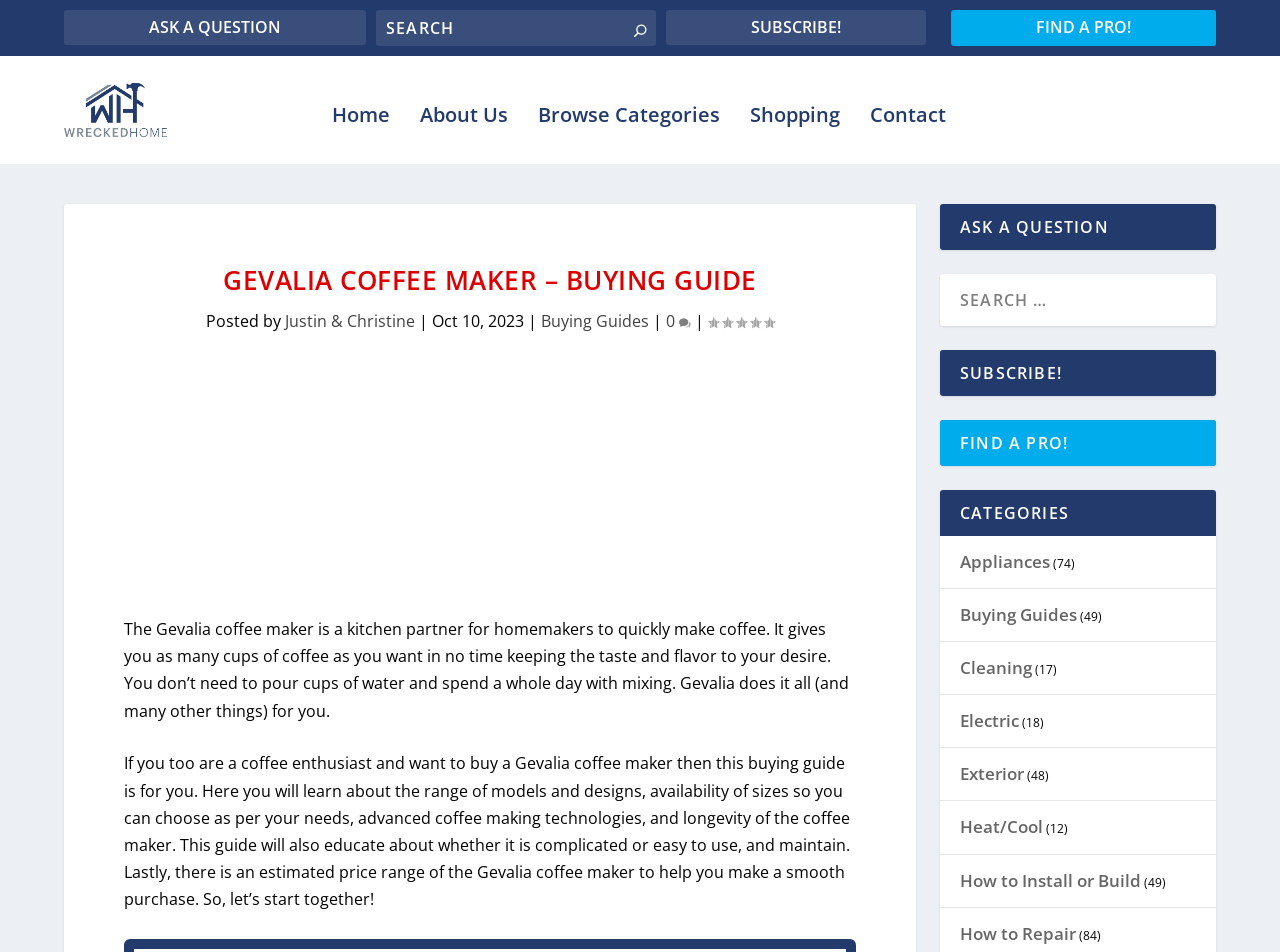Pinpoint the bounding box coordinates of the area that must be clicked to complete this instruction: "Browse categories".

[0.446, 0.101, 0.588, 0.161]